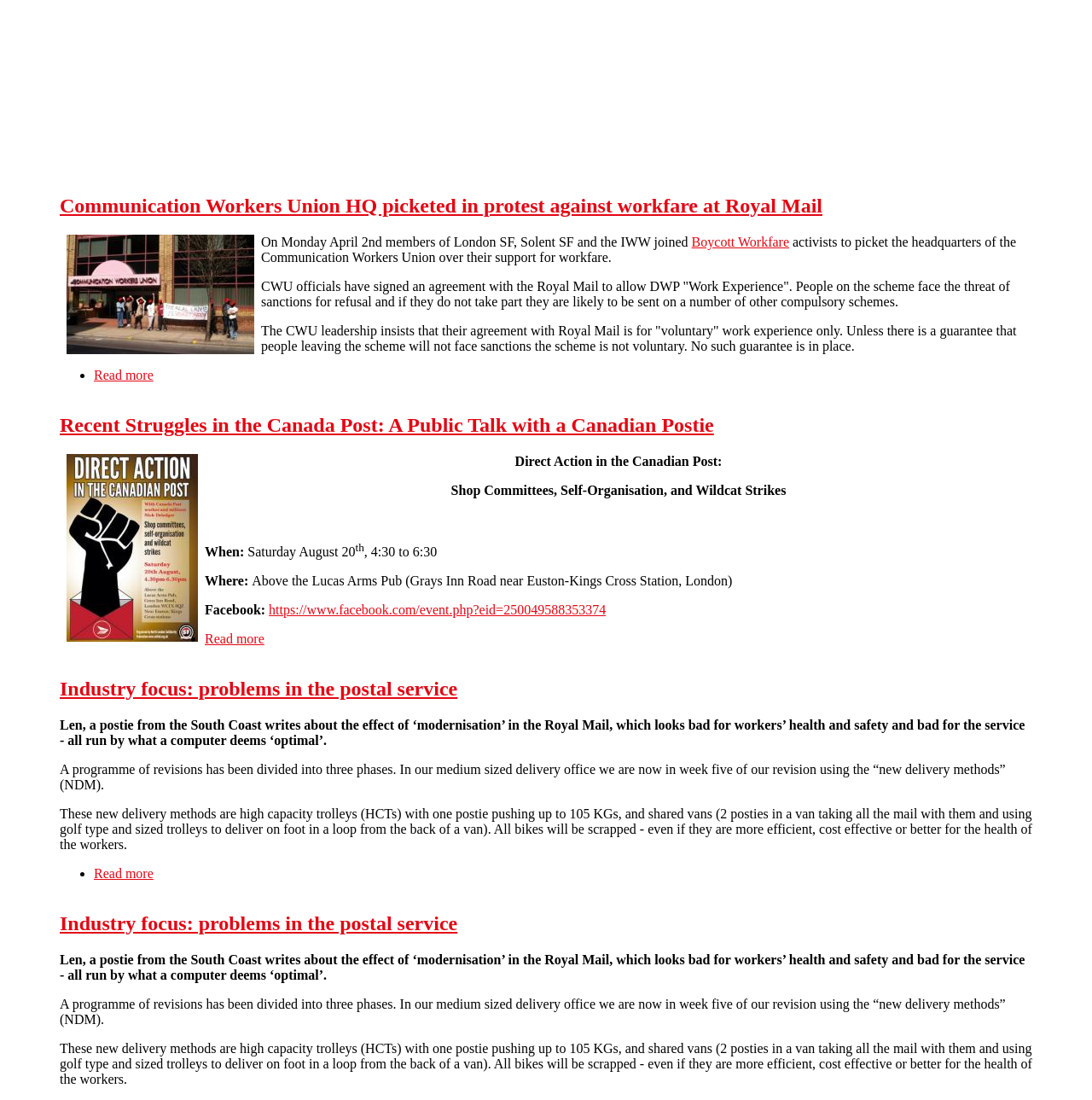What is the topic of the first article?
Please answer using one word or phrase, based on the screenshot.

Protest against workfare at Royal Mail